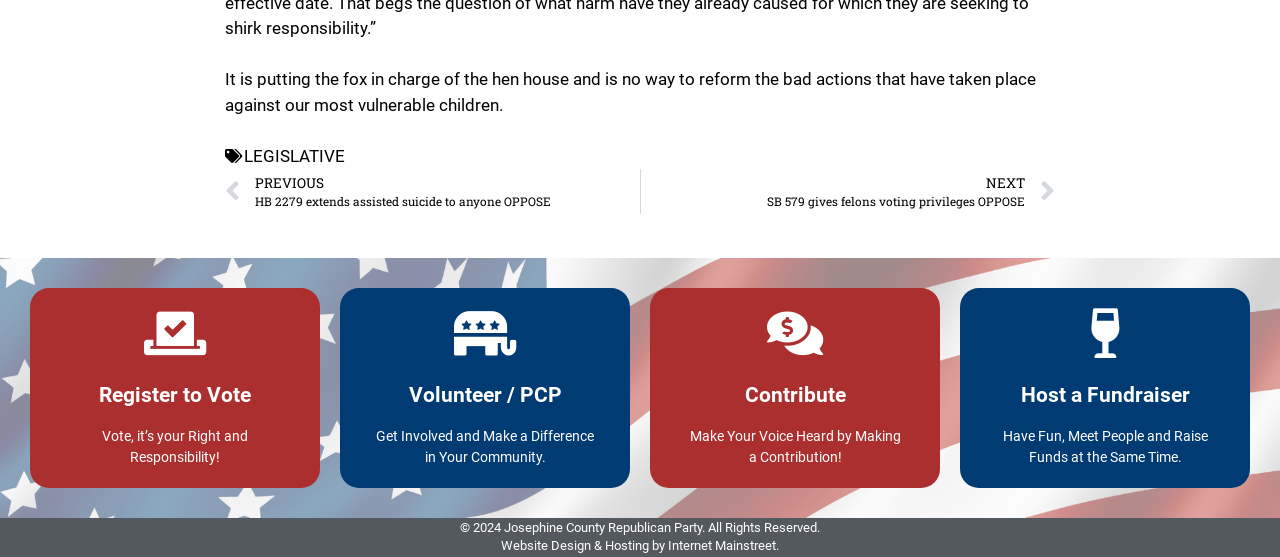Please identify the bounding box coordinates of the clickable element to fulfill the following instruction: "Click on LEGISLATIVE". The coordinates should be four float numbers between 0 and 1, i.e., [left, top, right, bottom].

[0.191, 0.262, 0.27, 0.297]